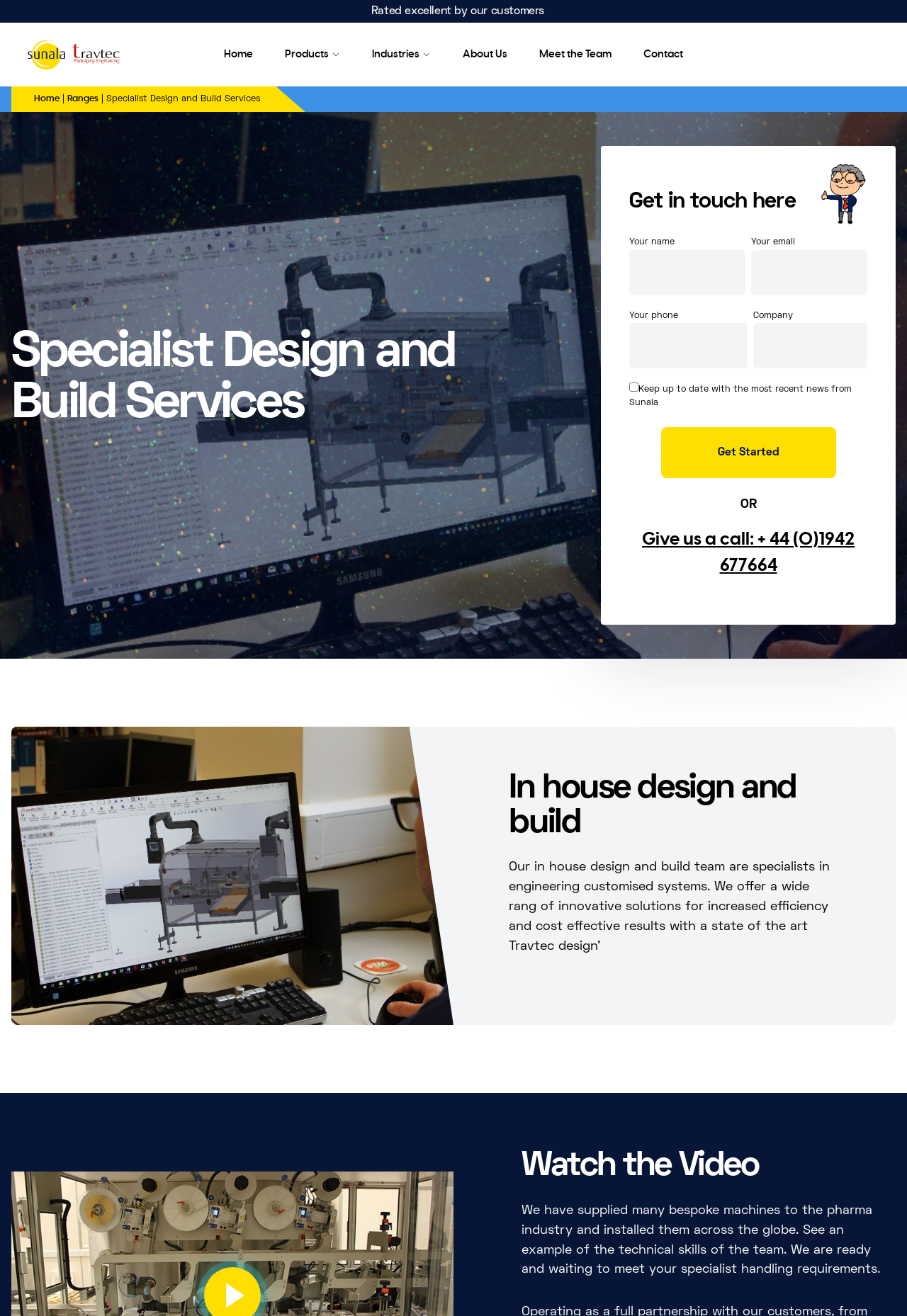Locate the bounding box coordinates of the element to click to perform the following action: 'Watch the Video'. The coordinates should be given as four float values between 0 and 1, in the form of [left, top, right, bottom].

[0.575, 0.874, 0.988, 0.9]